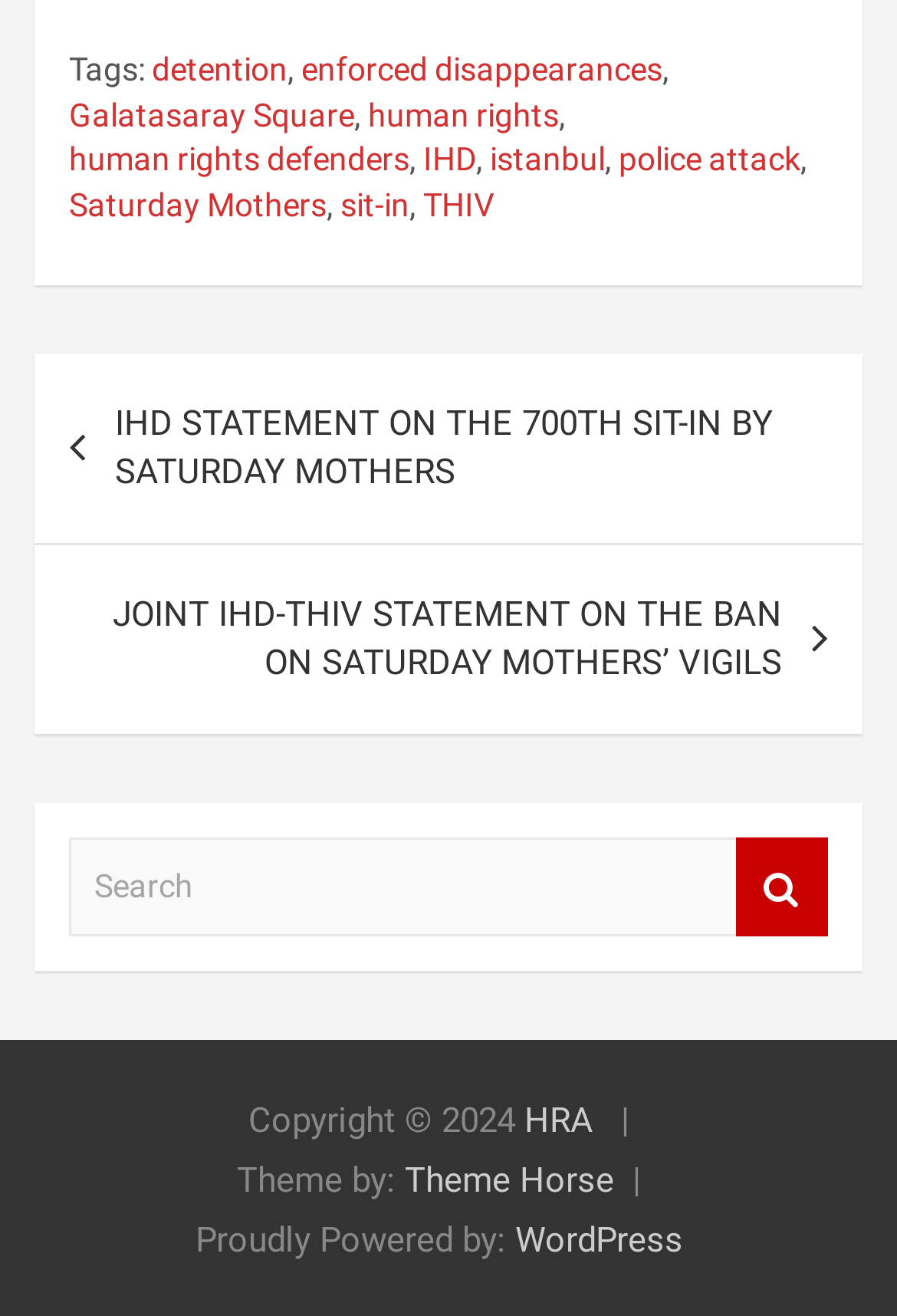What is the name of the organization that owns this website?
Relying on the image, give a concise answer in one word or a brief phrase.

HRA